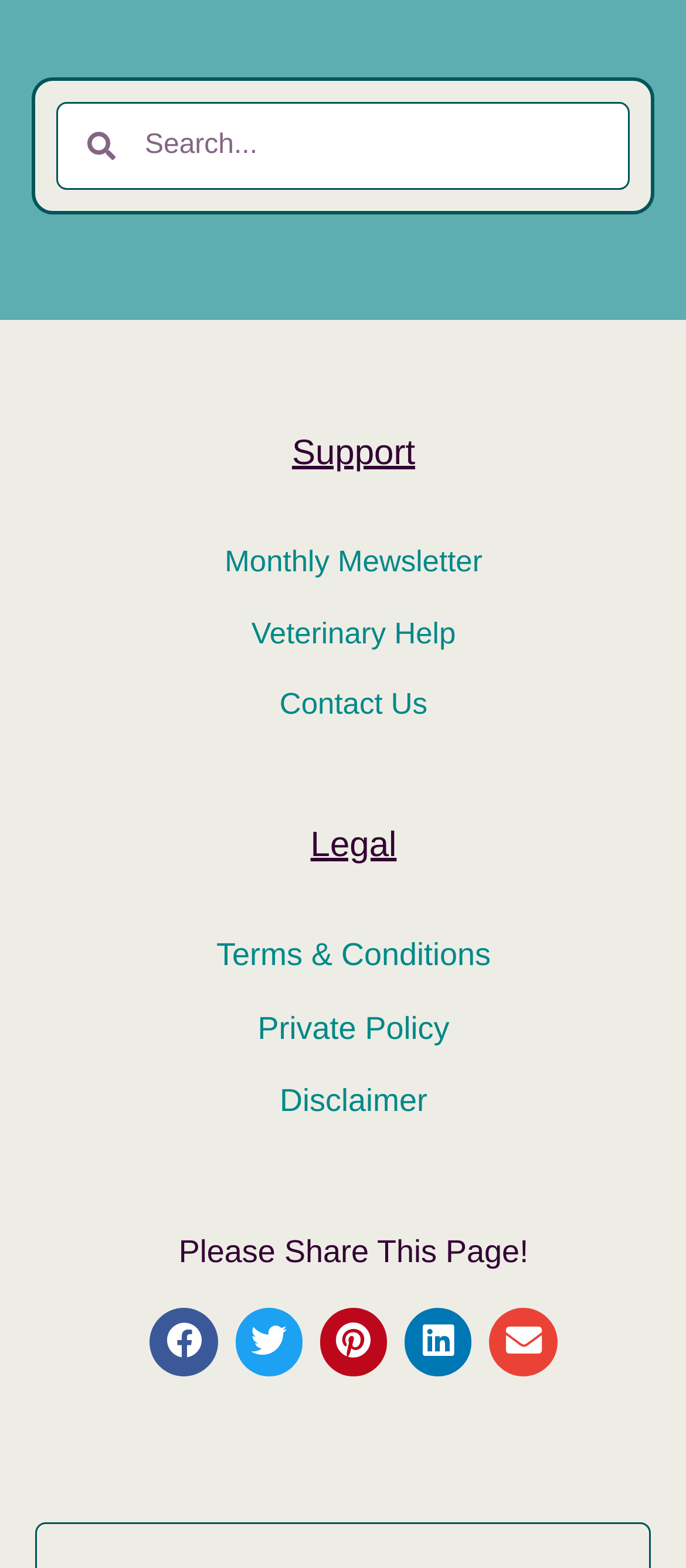Identify the bounding box coordinates of the section that should be clicked to achieve the task described: "Share on facebook".

[0.219, 0.835, 0.317, 0.877]